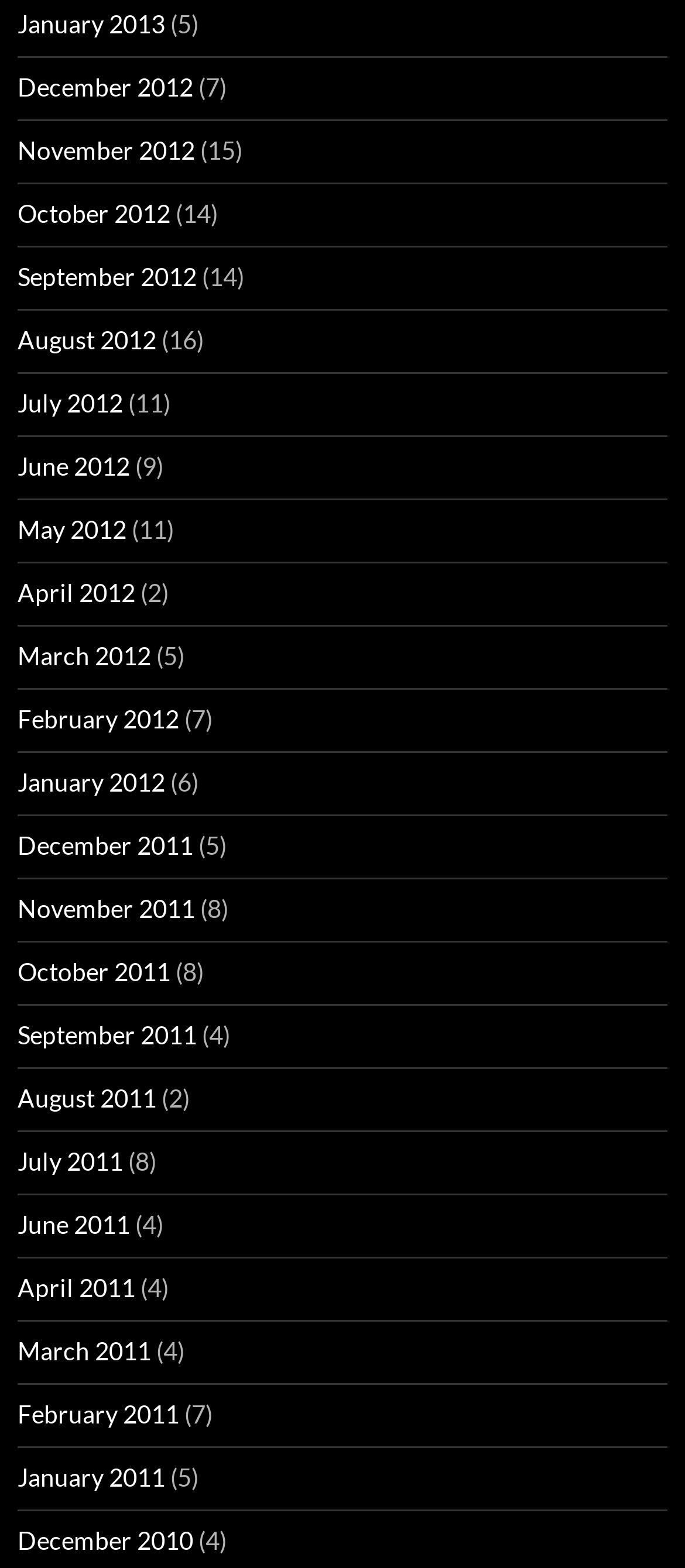Specify the bounding box coordinates of the element's region that should be clicked to achieve the following instruction: "View September 2012 archives". The bounding box coordinates consist of four float numbers between 0 and 1, in the format [left, top, right, bottom].

[0.026, 0.167, 0.287, 0.186]